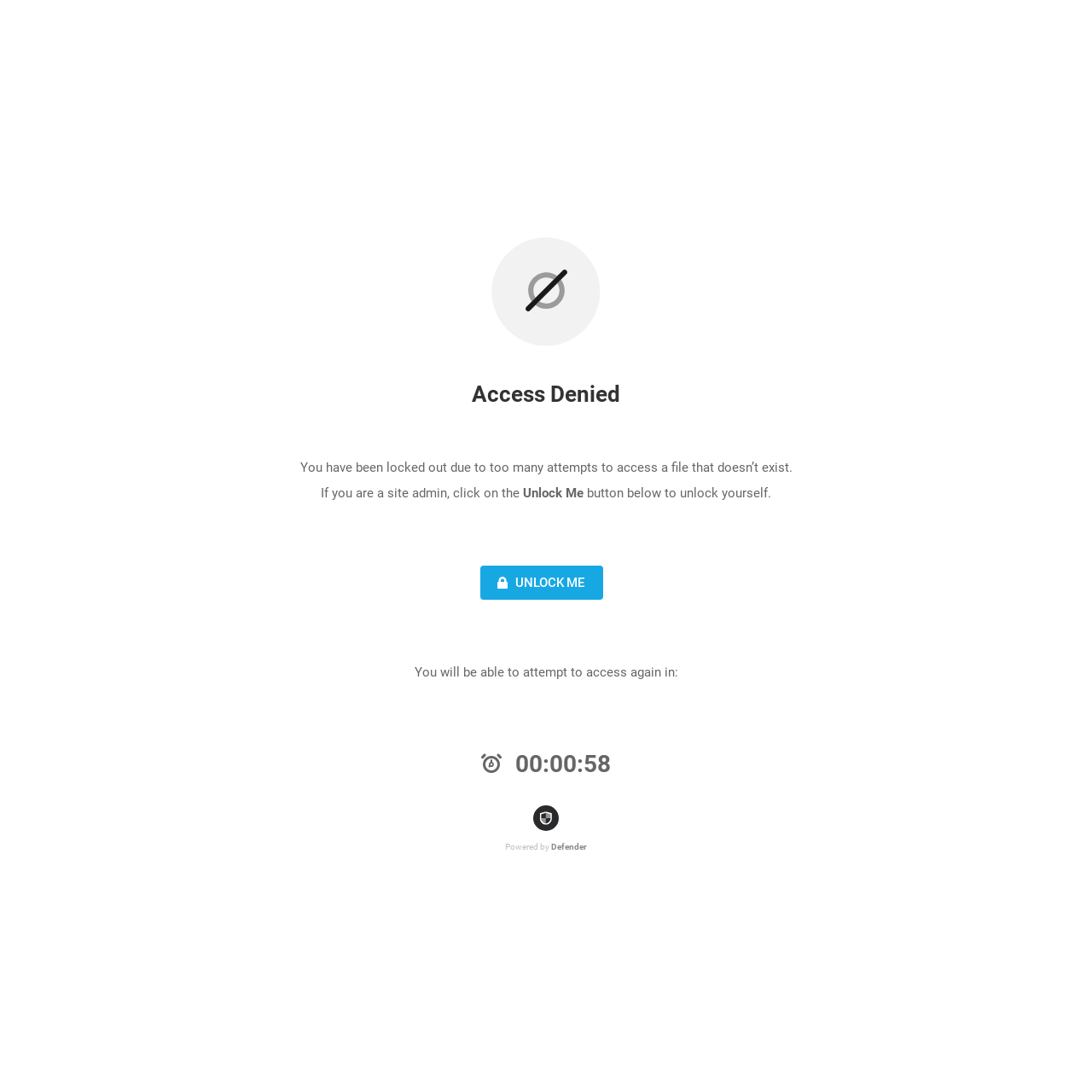Reply to the question with a brief word or phrase: What is the reason for access denial?

Too many attempts to access a file that doesn’t exist